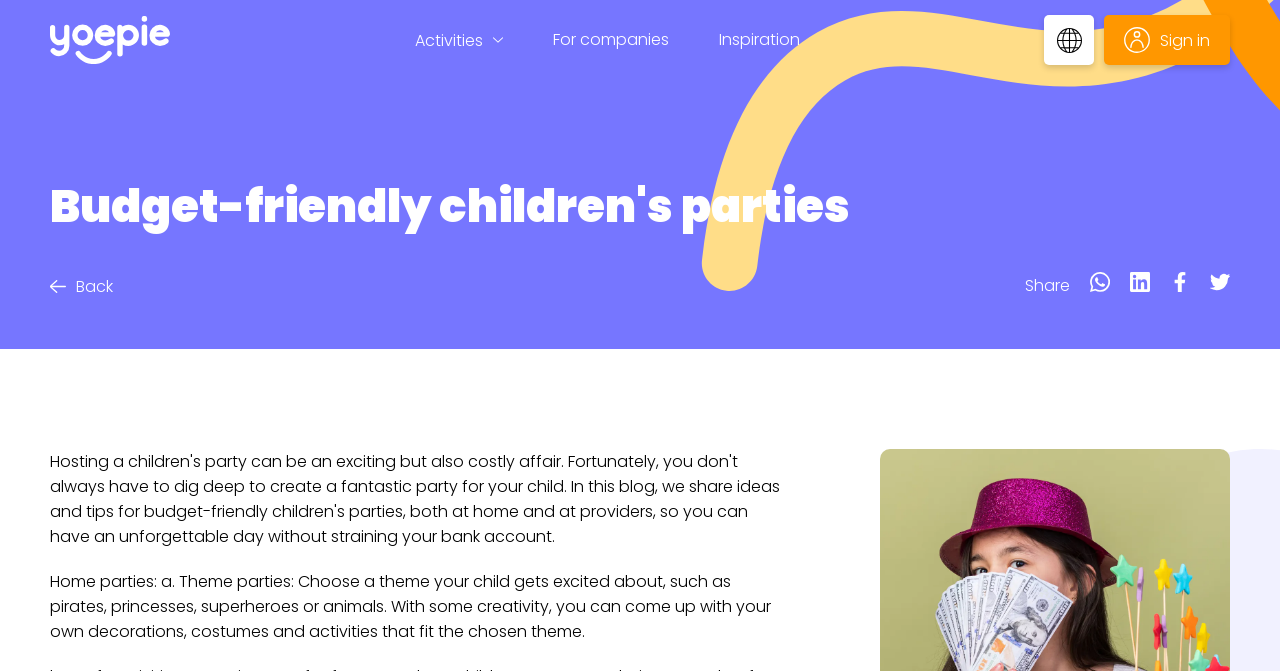Specify the bounding box coordinates of the region I need to click to perform the following instruction: "Click the logo link". The coordinates must be four float numbers in the range of 0 to 1, i.e., [left, top, right, bottom].

[0.039, 0.022, 0.133, 0.097]